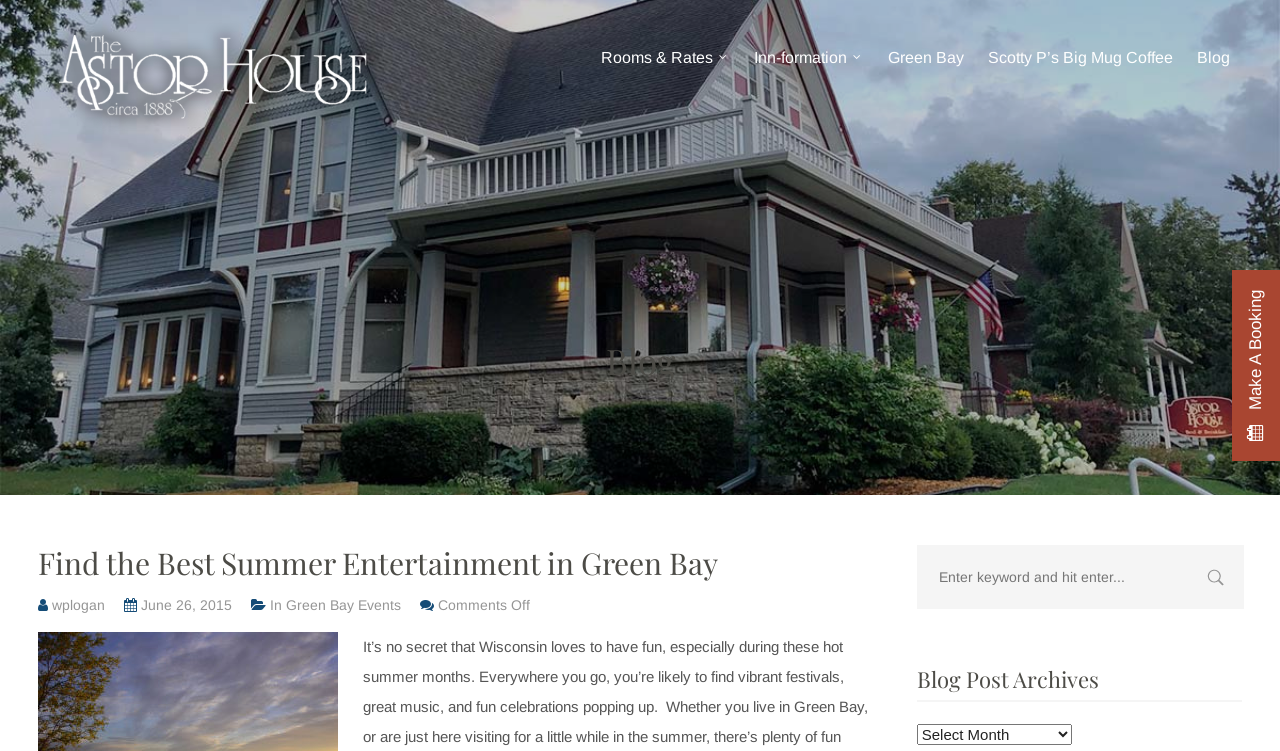What is the name of the bed and breakfast?
Give a single word or phrase as your answer by examining the image.

Astor House Bed and Breakfast